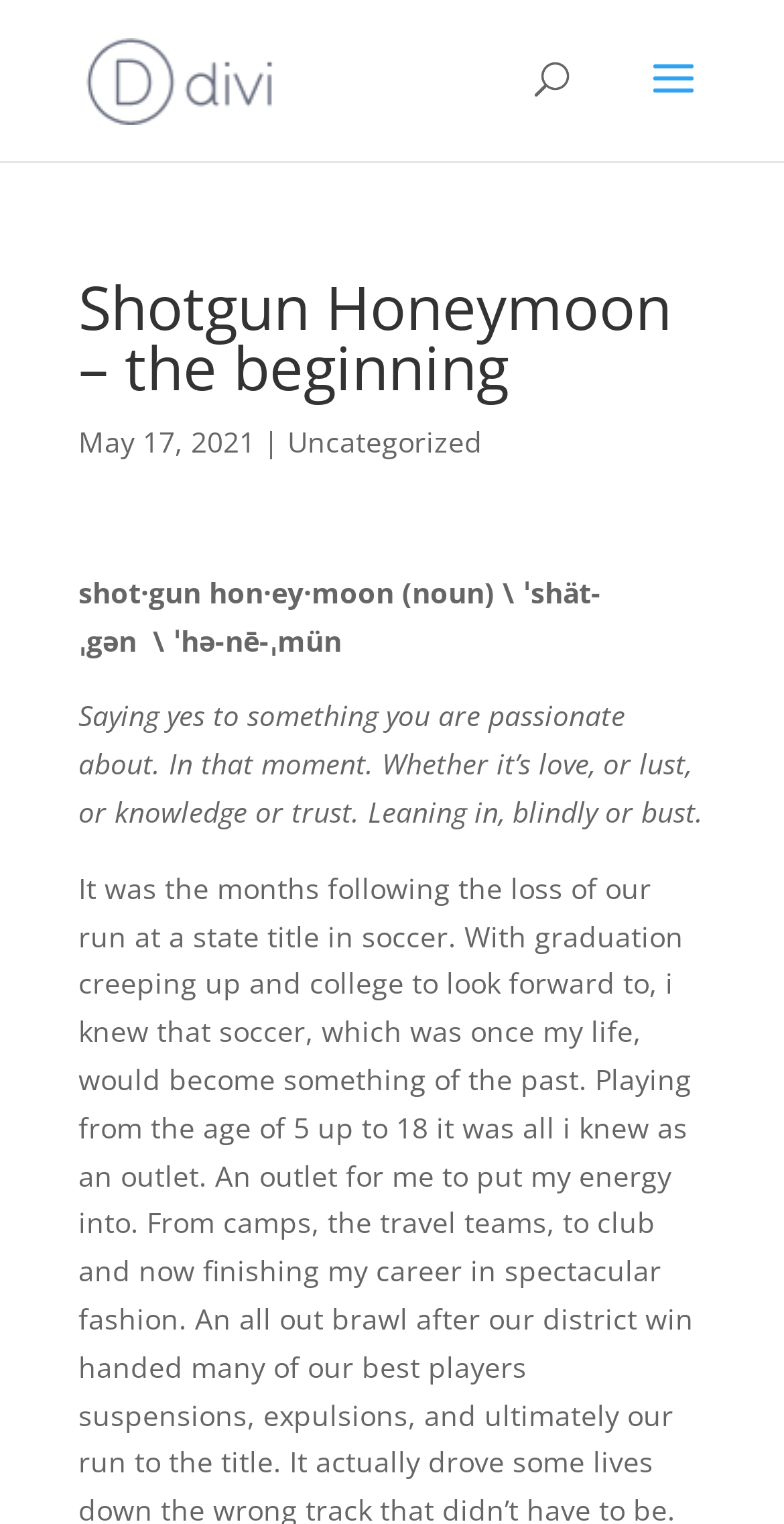Determine the main heading of the webpage and generate its text.

Shotgun Honeymoon – the beginning